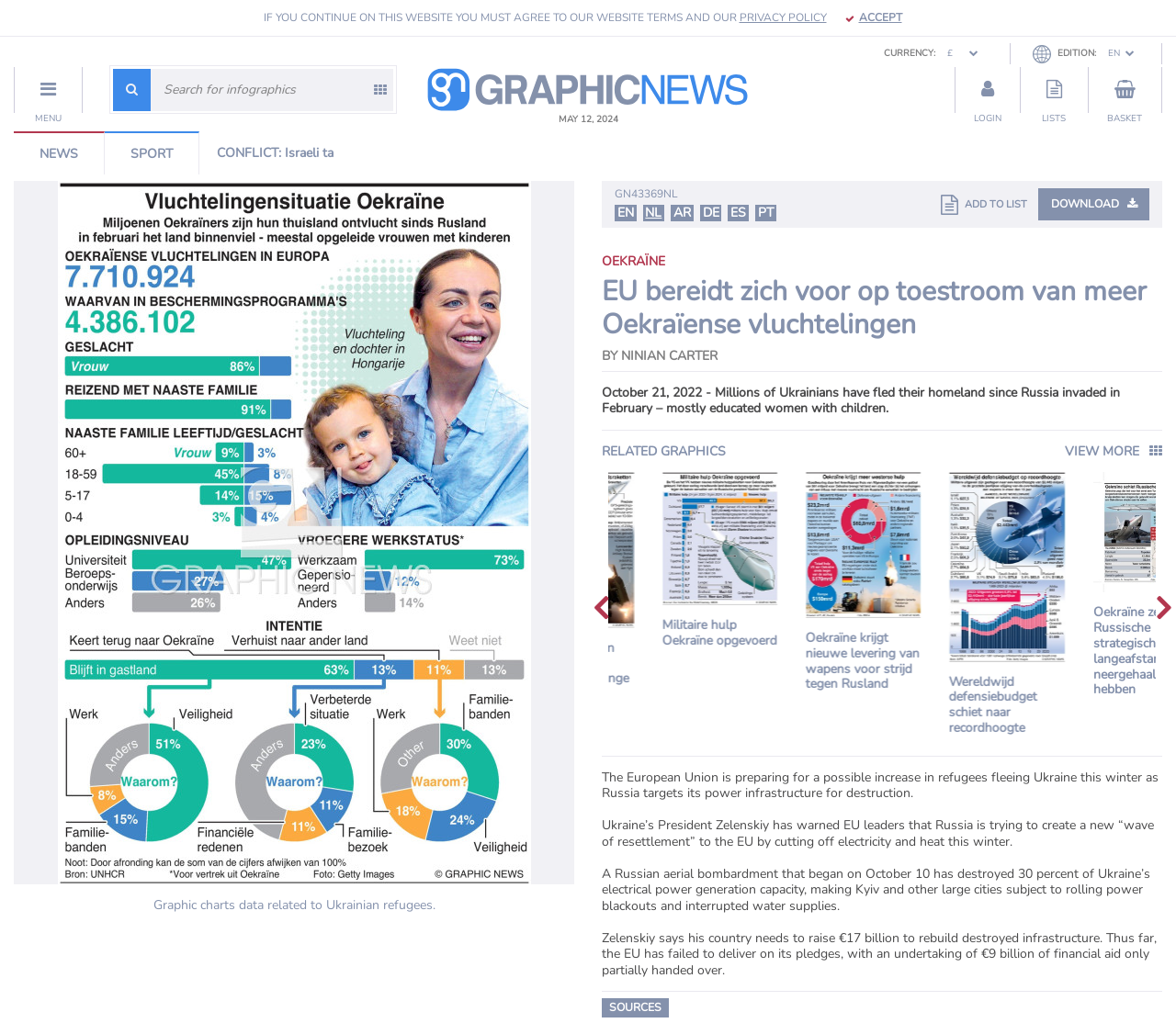What is the primary heading on this webpage?

EU bereidt zich voor op toestroom van meer Oekraïense vluchtelingen